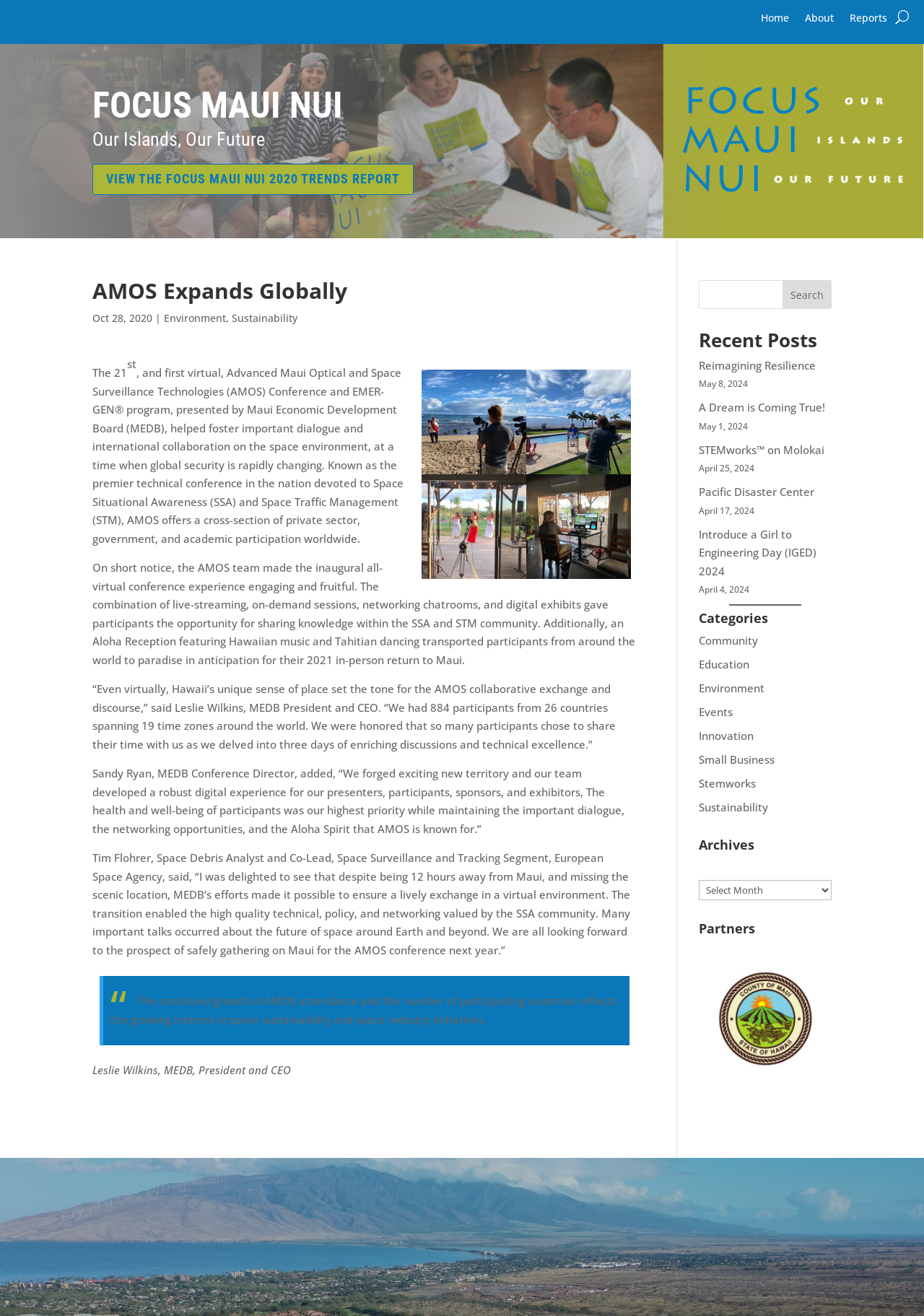Extract the bounding box of the UI element described as: "Reimagining Resilience".

[0.756, 0.272, 0.883, 0.283]